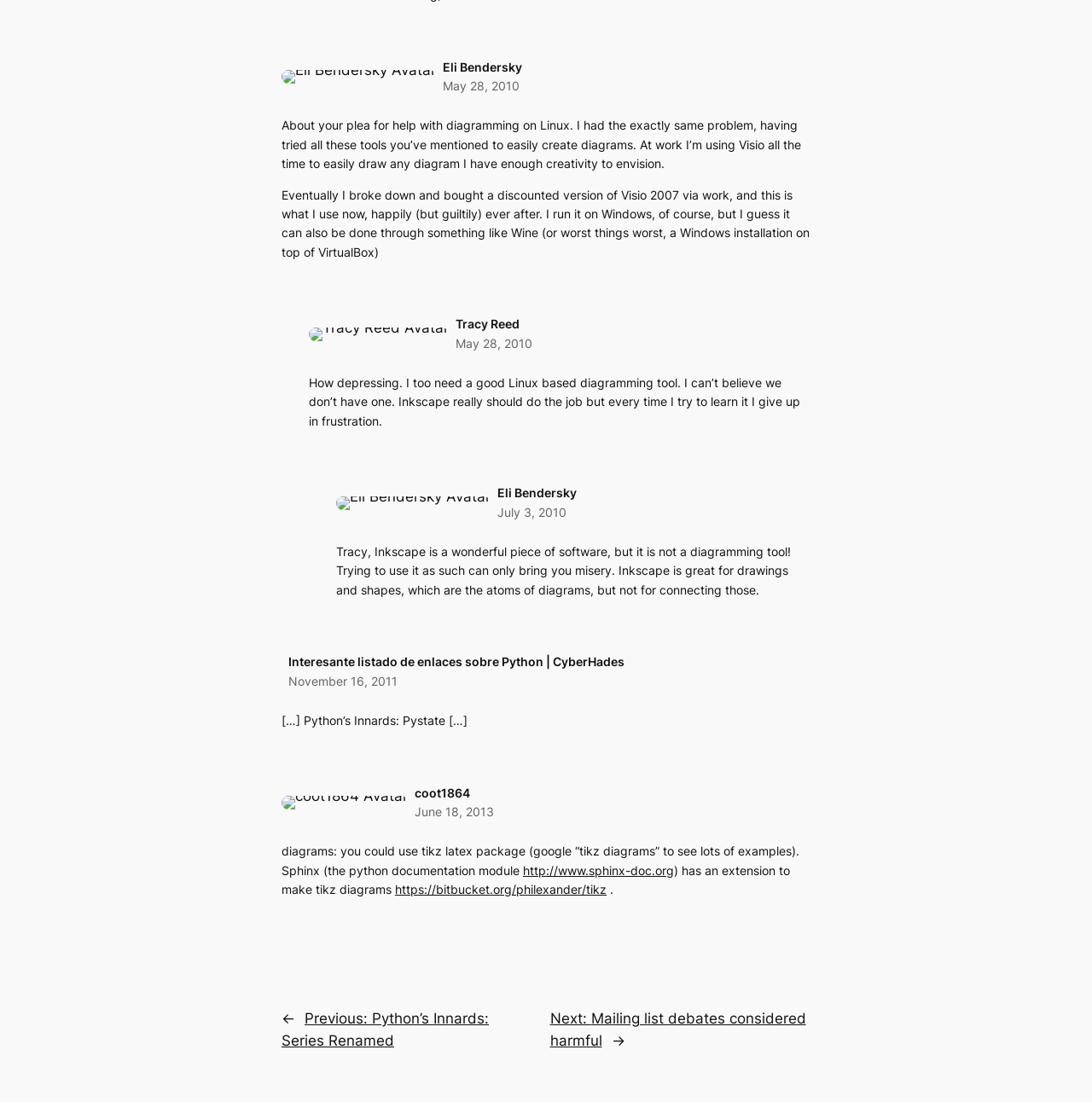What is the date of the second comment?
Using the details from the image, give an elaborate explanation to answer the question.

The second comment is written by Tracy Reed, and the date of the comment is May 28, 2010, as indicated by the link 'May 28, 2010' next to the avatar image.